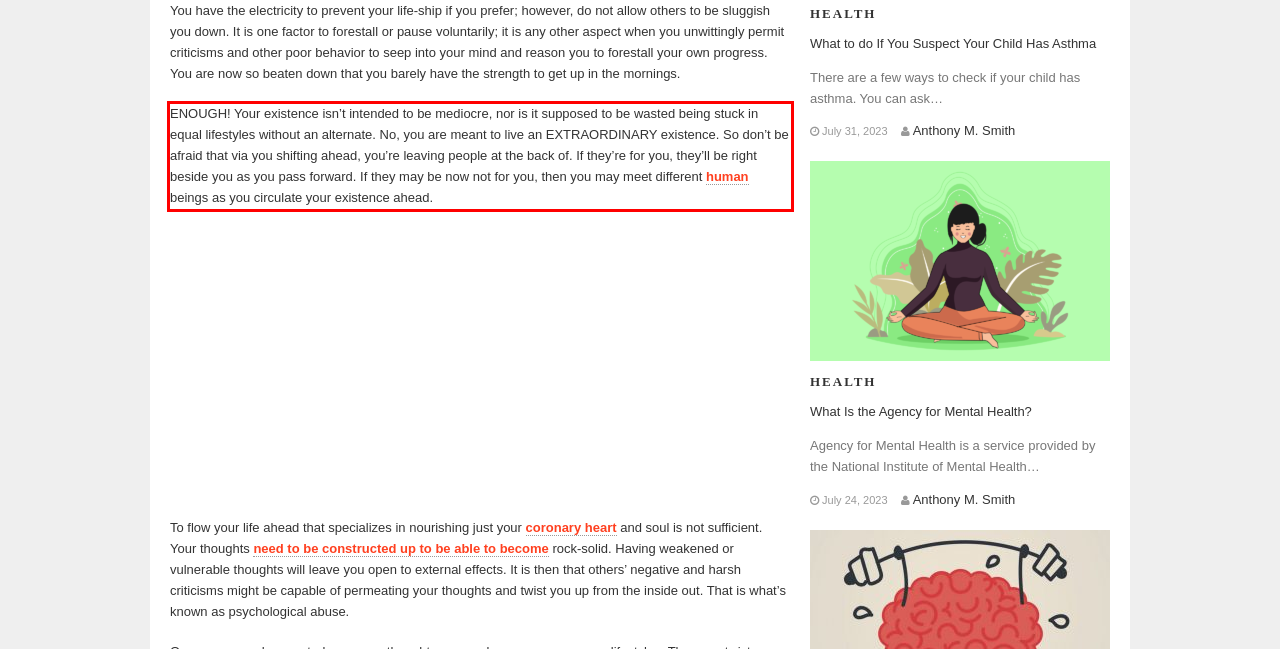Using the provided screenshot, read and generate the text content within the red-bordered area.

ENOUGH! Your existence isn’t intended to be mediocre, nor is it supposed to be wasted being stuck in equal lifestyles without an alternate. No, you are meant to live an EXTRAORDINARY existence. So don’t be afraid that via you shifting ahead, you’re leaving people at the back of. If they’re for you, they’ll be right beside you as you pass forward. If they may be now not for you, then you may meet different human beings as you circulate your existence ahead.